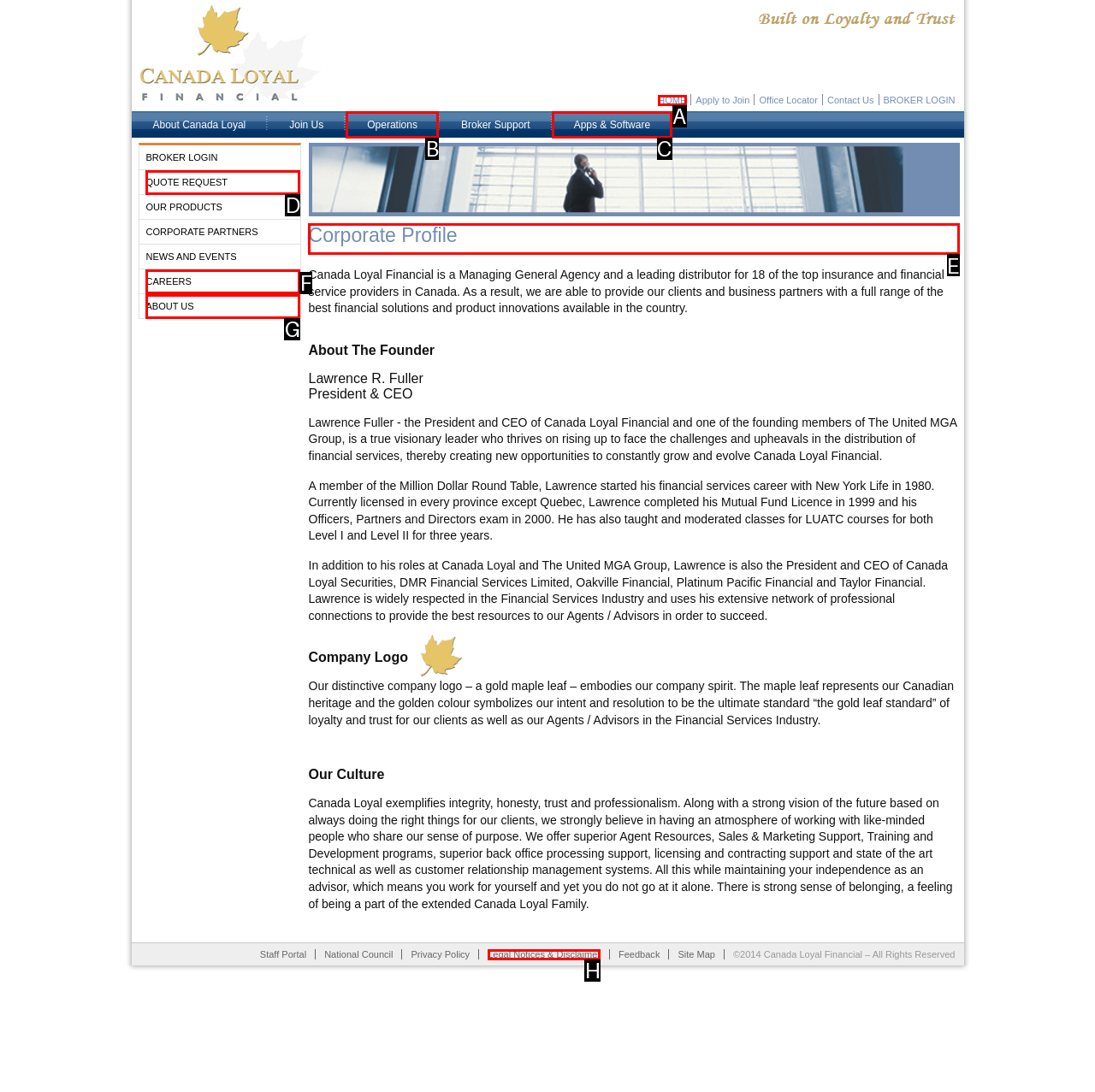Specify which element within the red bounding boxes should be clicked for this task: View corporate profile Respond with the letter of the correct option.

E